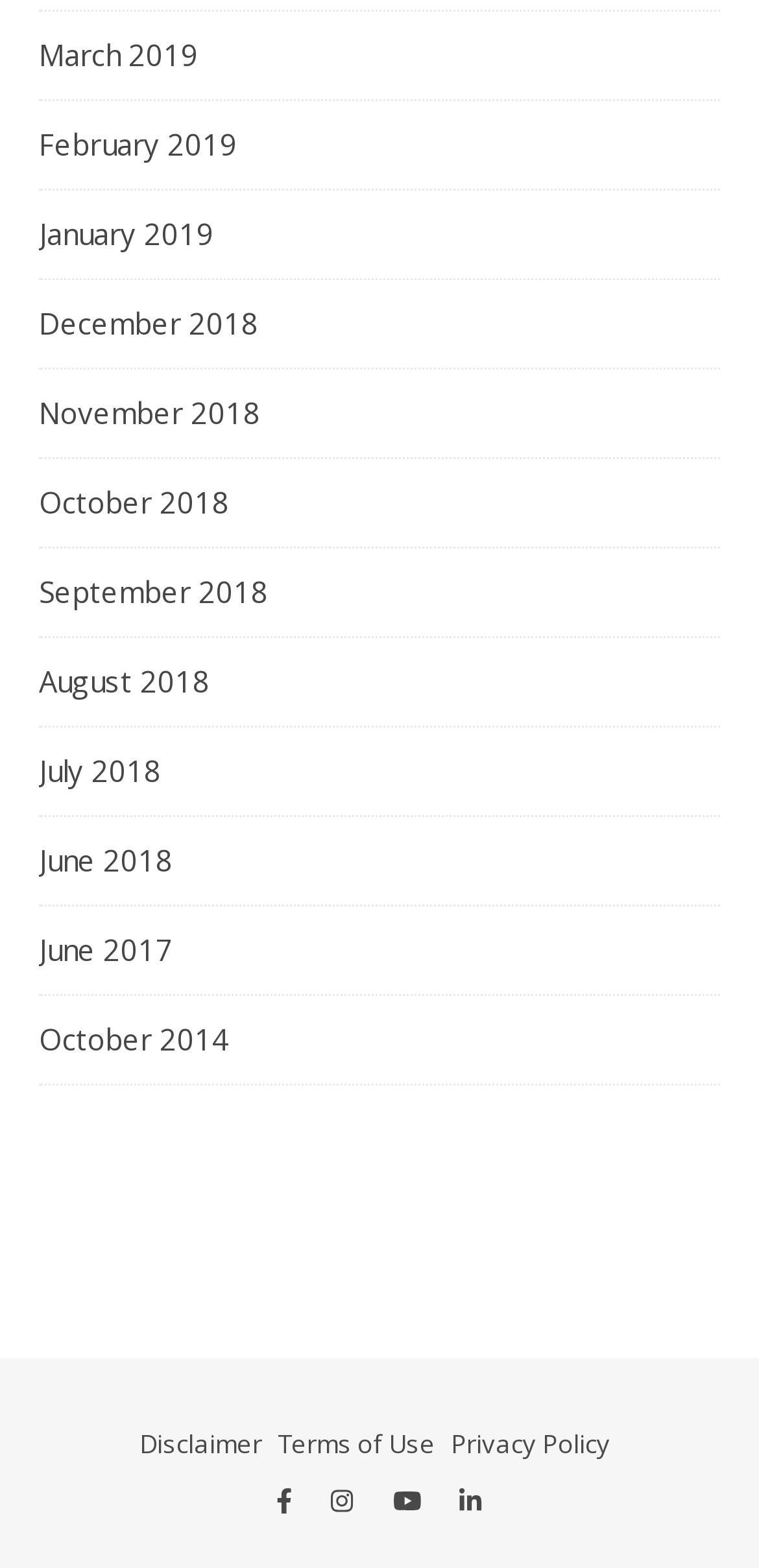Identify the bounding box coordinates of the region I need to click to complete this instruction: "Go to Disclaimer".

[0.183, 0.91, 0.345, 0.932]